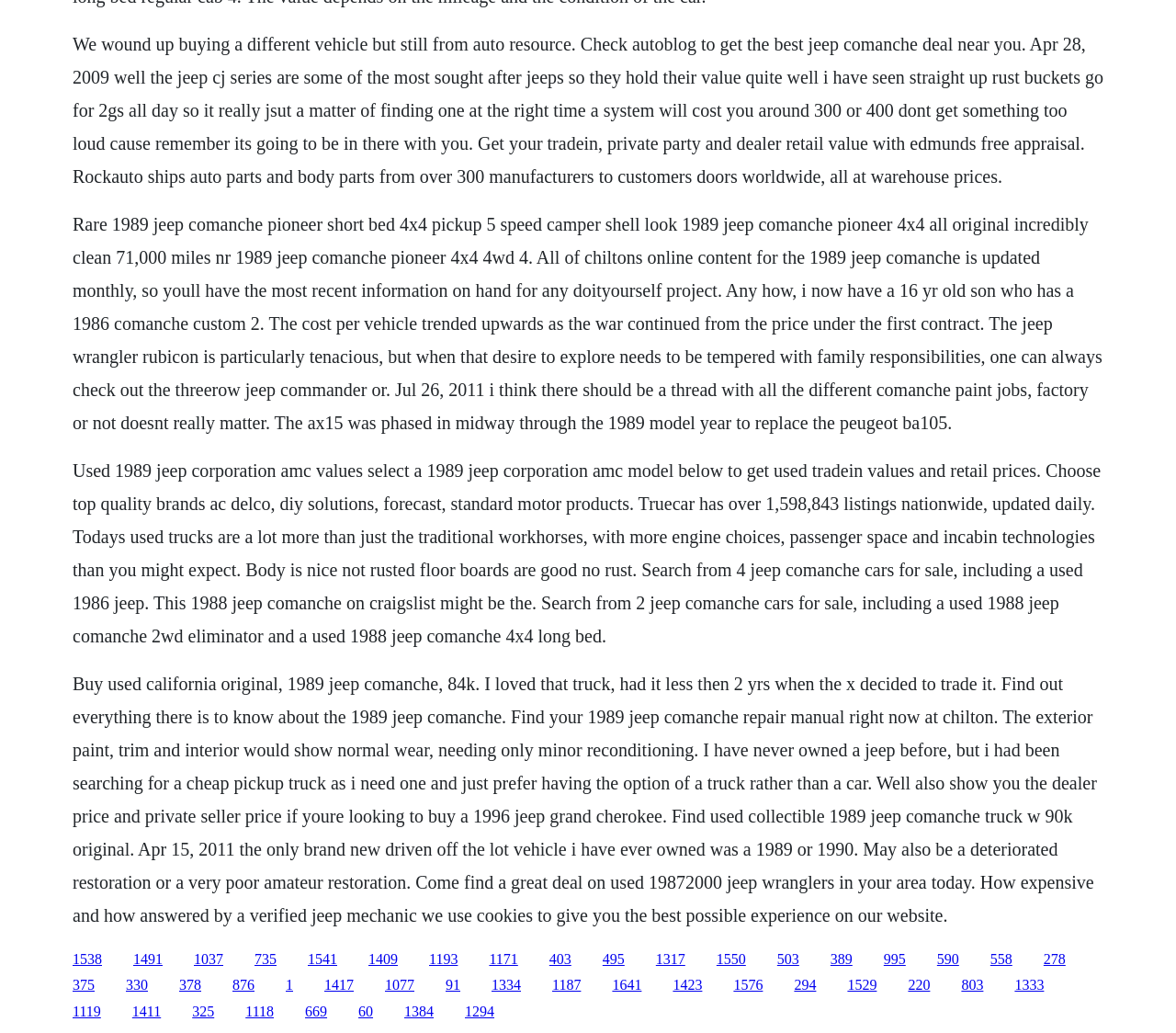Give the bounding box coordinates for the element described as: "1193".

[0.365, 0.92, 0.389, 0.936]